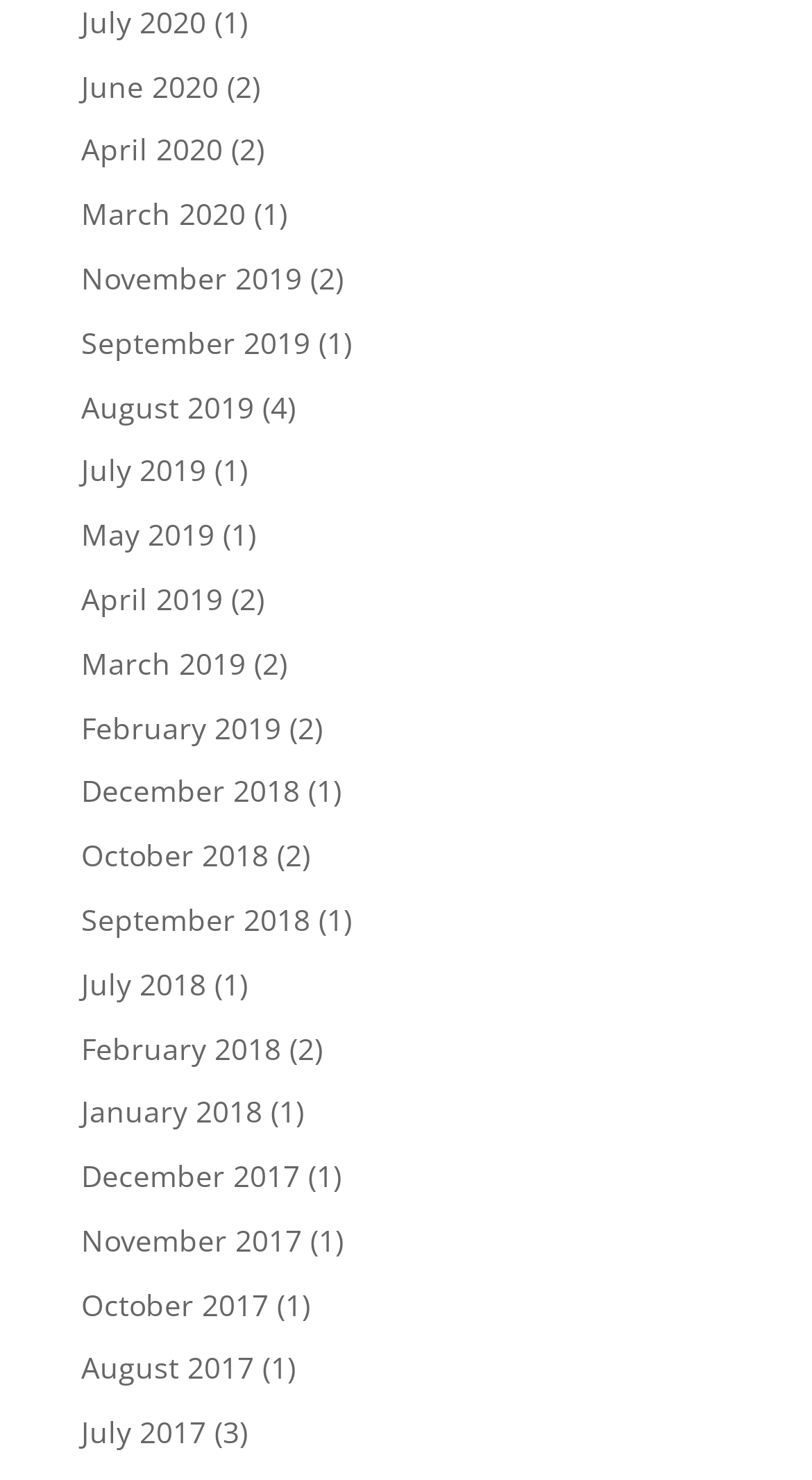Pinpoint the bounding box coordinates of the clickable element needed to complete the instruction: "Go to Home page". The coordinates should be provided as four float numbers between 0 and 1: [left, top, right, bottom].

None